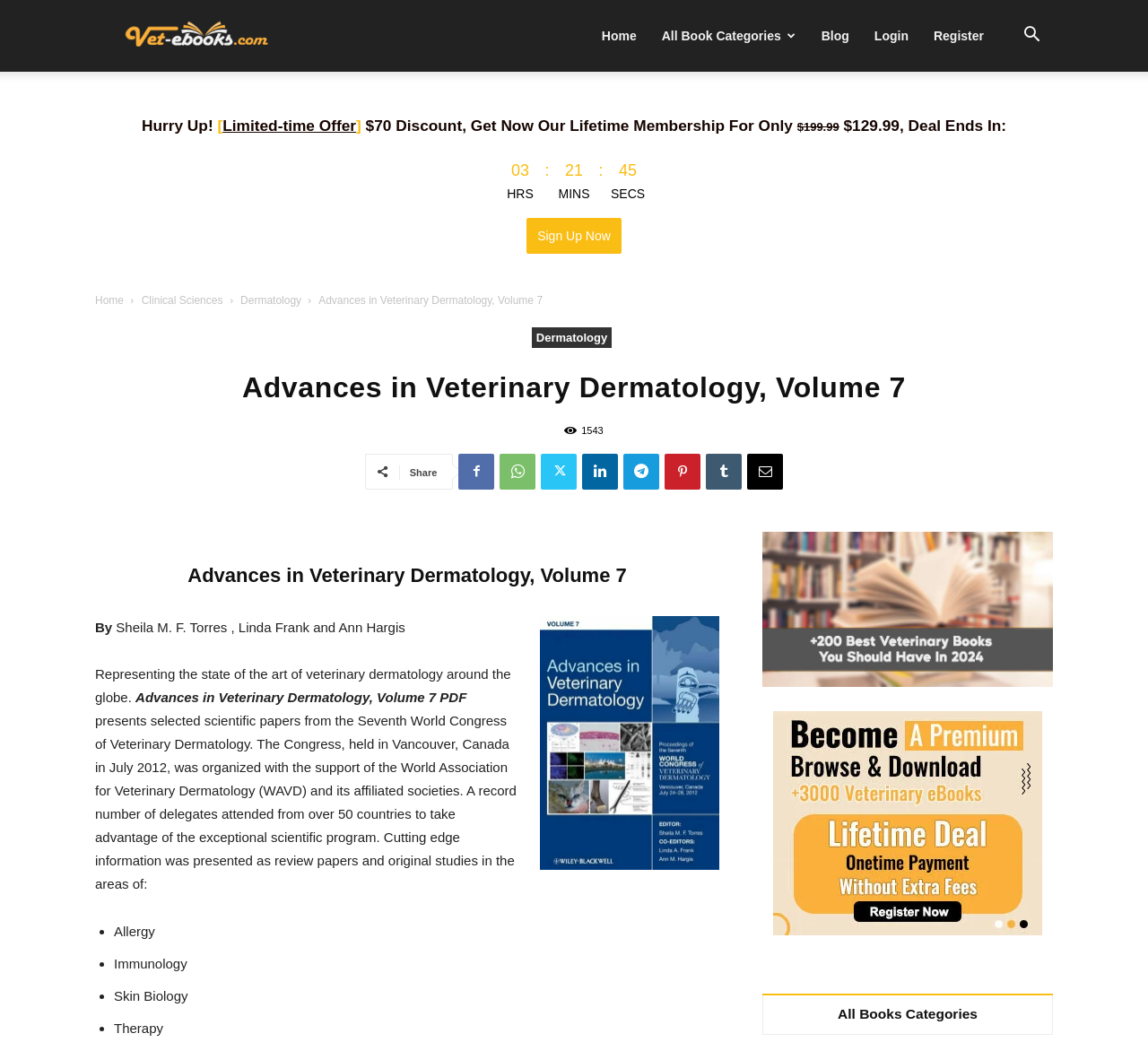Identify the main heading from the webpage and provide its text content.

Advances in Veterinary Dermatology, Volume 7